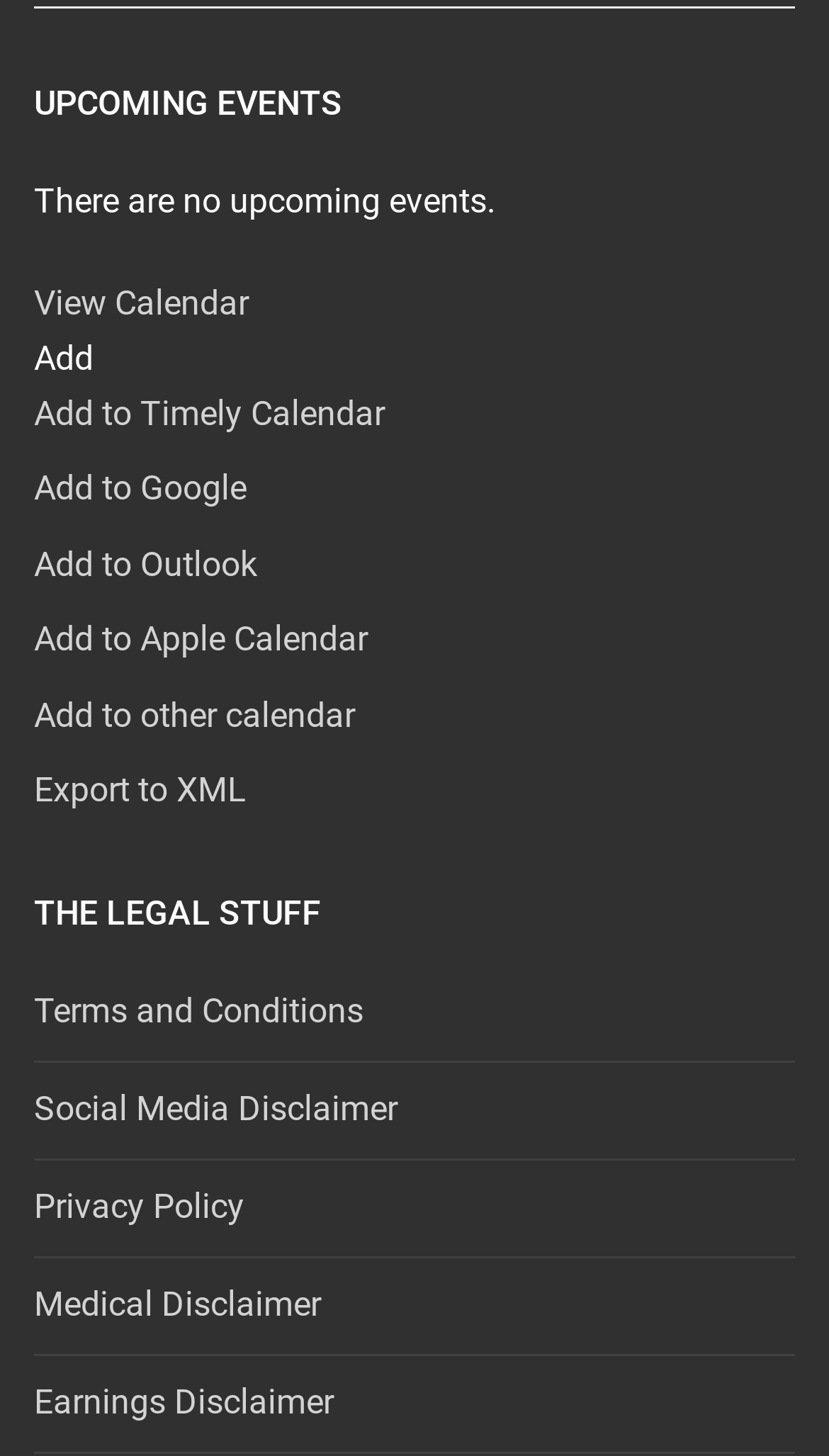Please determine the bounding box coordinates of the area that needs to be clicked to complete this task: 'Listen to Apple Podcasts – Muslim Central'. The coordinates must be four float numbers between 0 and 1, formatted as [left, top, right, bottom].

None